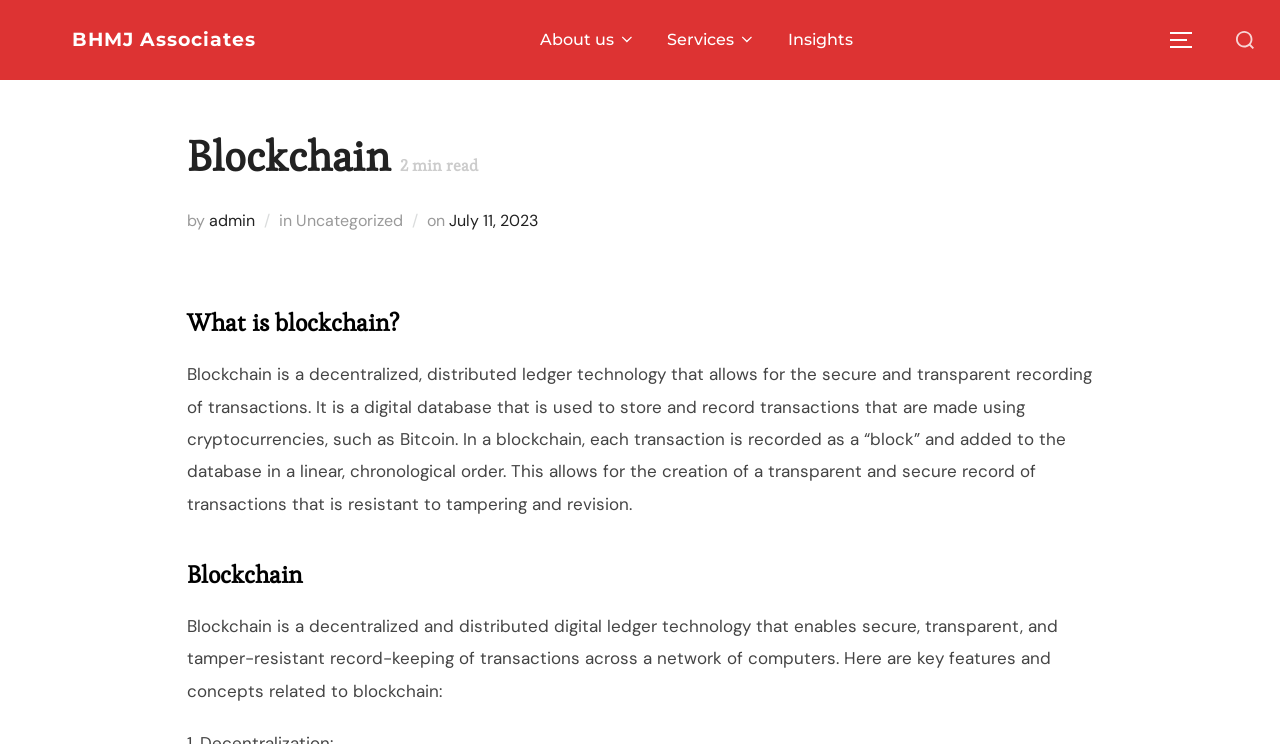Please specify the bounding box coordinates for the clickable region that will help you carry out the instruction: "Visit the 'Services' page".

[0.521, 0.028, 0.591, 0.079]